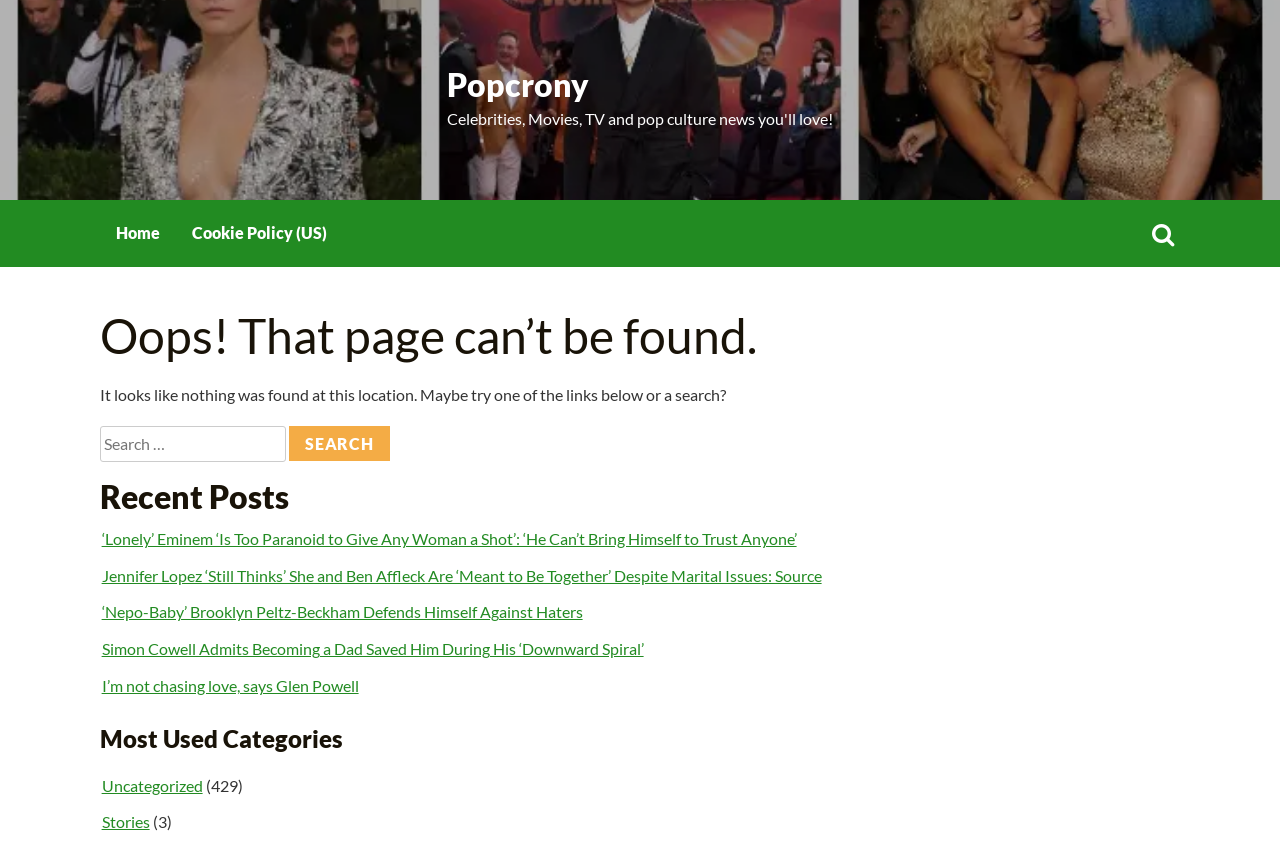Explain the contents of the webpage comprehensively.

This webpage is a "Page not found" error page from Popcrony. At the top, there is a heading with the website's name, "Popcrony", which is also a link. Below it, there are two links, "Home" and "Cookie Policy (US)", aligned to the left. On the right side, there are two buttons, one with a search icon and another with no label.

In the middle of the page, there is a search box with a label "Search for:" and a button with the text "SEARCH". Above the search box, there is a heading that says "Oops! That page can’t be found." and a paragraph of text explaining that nothing was found at the current location and suggesting to try one of the links below or a search.

Below the search box, there are several links to recent posts, including "‘Lonely’ Eminem ‘Is Too Paranoid to Give Any Woman a Shot’: ‘He Can’t Bring Himself to Trust Anyone’", "Jennifer Lopez ‘Still Thinks’ She and Ben Affleck Are ‘Meant to Be Together’ Despite Marital Issues: Source", and a few more.

Further down, there is a heading "Most Used Categories" followed by links to categories such as "Uncategorized" and "Stories", each with a count of posts in parentheses.

At the bottom of the page, there is another search box with a label "Search for:" and a button with no label.